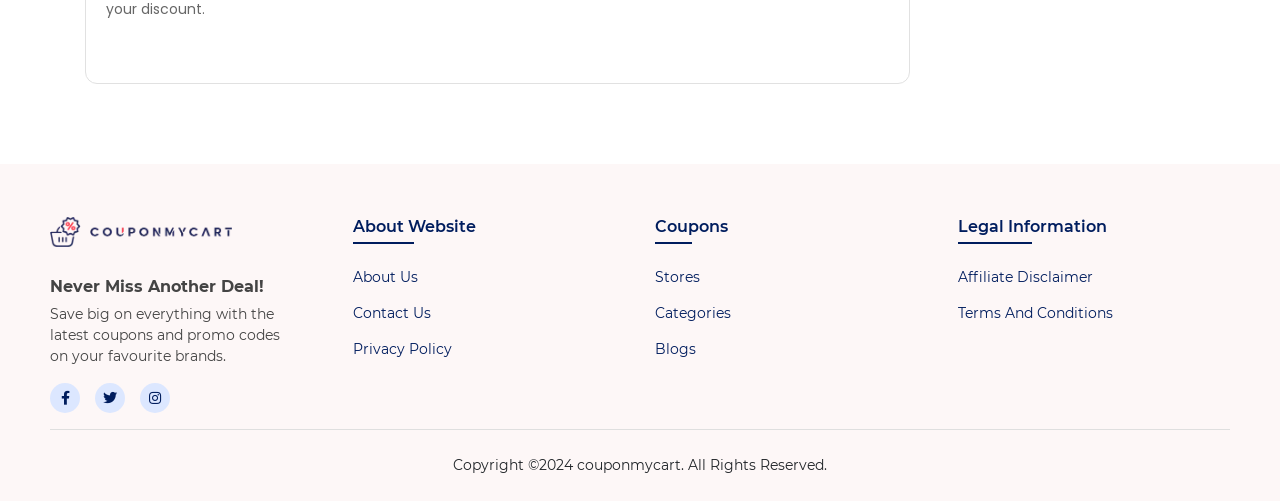How many sections are available on the webpage?
Please give a detailed and elaborate explanation in response to the question.

There are four sections available on the webpage, which are 'About Website', 'Coupons', 'Legal Information', and the social media links section, as indicated by the headings and the links listed under each section.